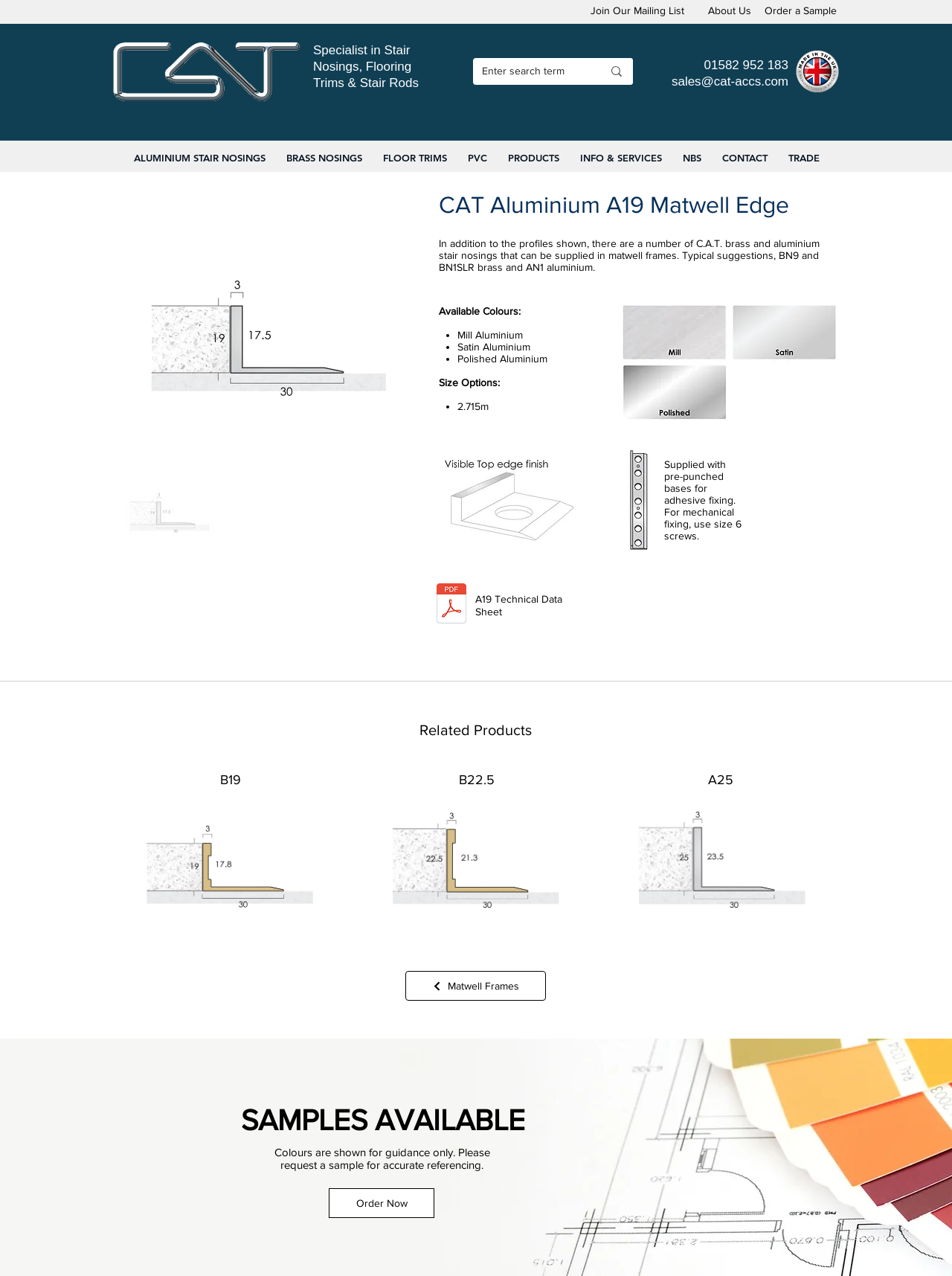Please indicate the bounding box coordinates of the element's region to be clicked to achieve the instruction: "Search for a term". Provide the coordinates as four float numbers between 0 and 1, i.e., [left, top, right, bottom].

[0.506, 0.045, 0.598, 0.066]